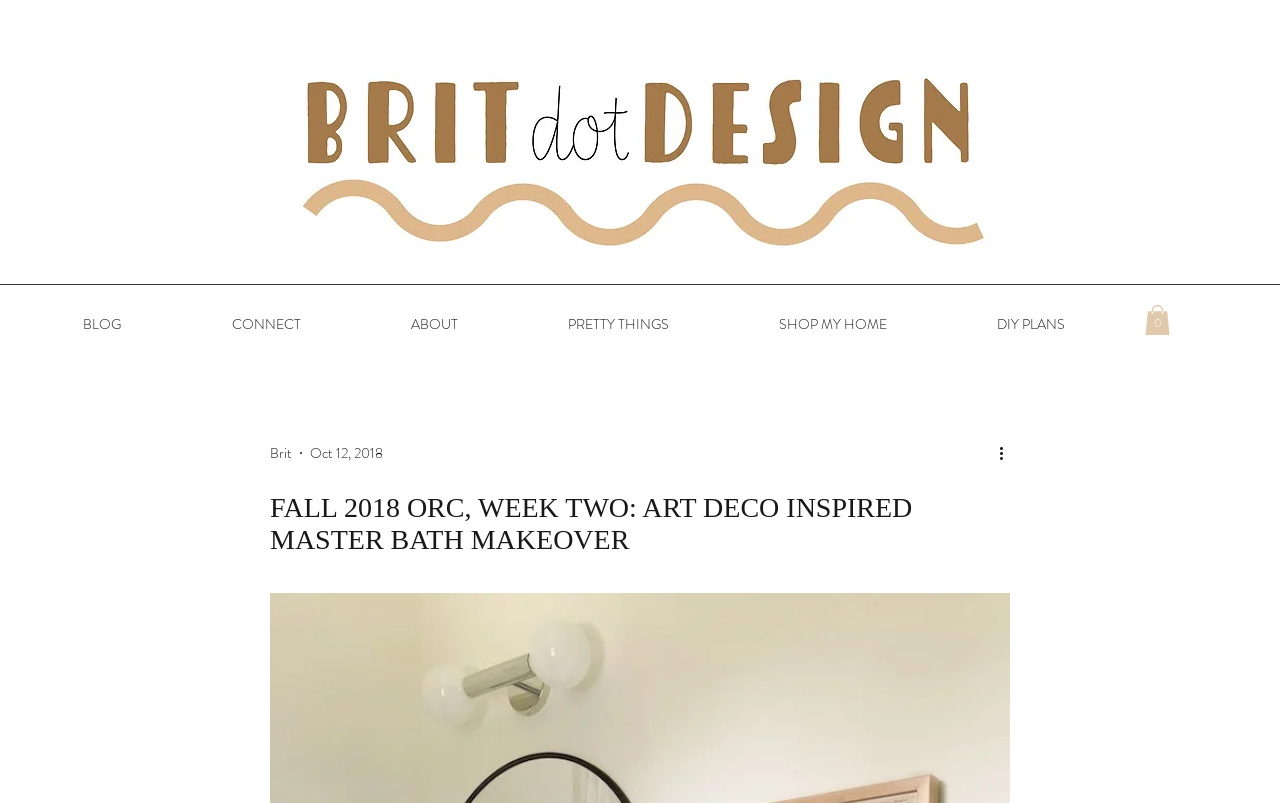What is the date of the article?
Examine the webpage screenshot and provide an in-depth answer to the question.

The date of the article can be found in the SvgRoot element, which contains a generic element with the text 'Oct 12, 2018'. This element is located near the top of the webpage, indicating that it is likely the date the article was published.